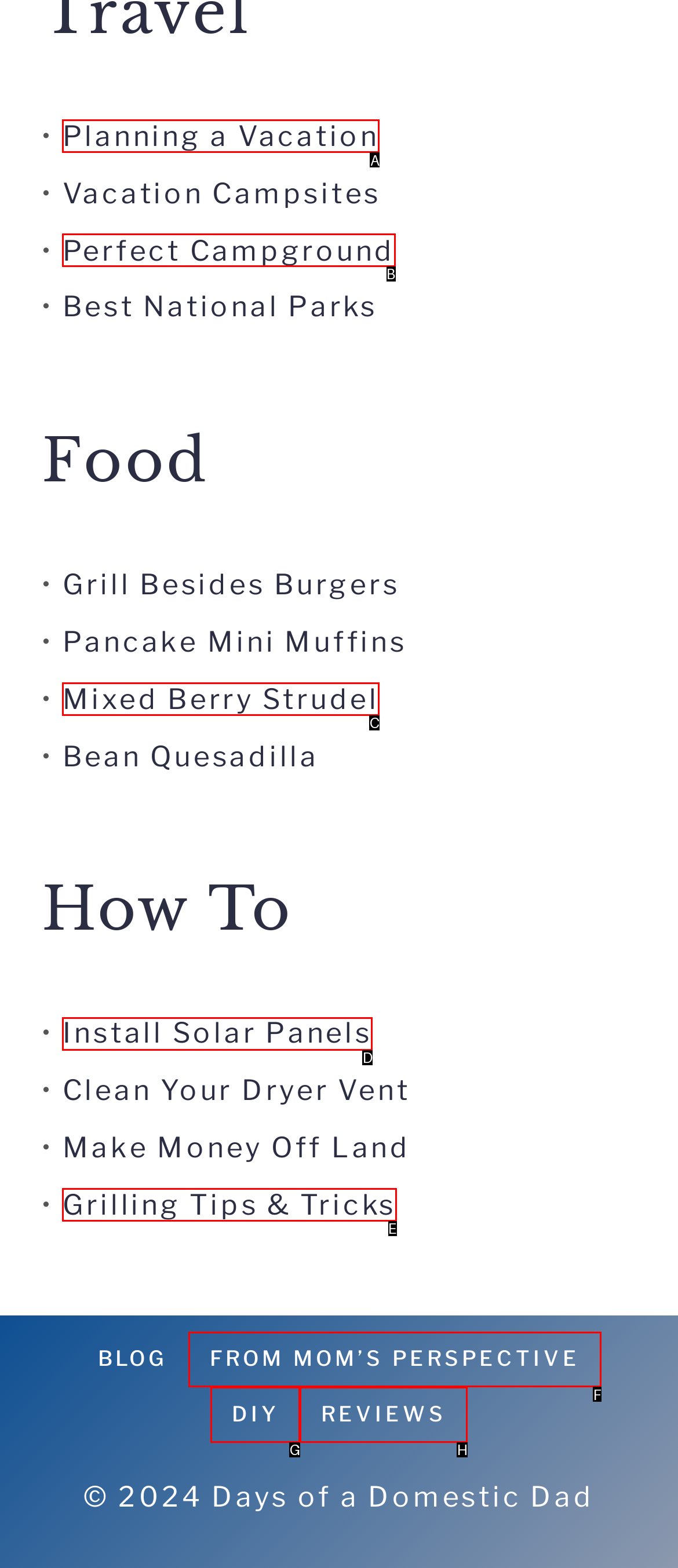Tell me which letter corresponds to the UI element that should be clicked to fulfill this instruction: Read about Perfect Campground
Answer using the letter of the chosen option directly.

B